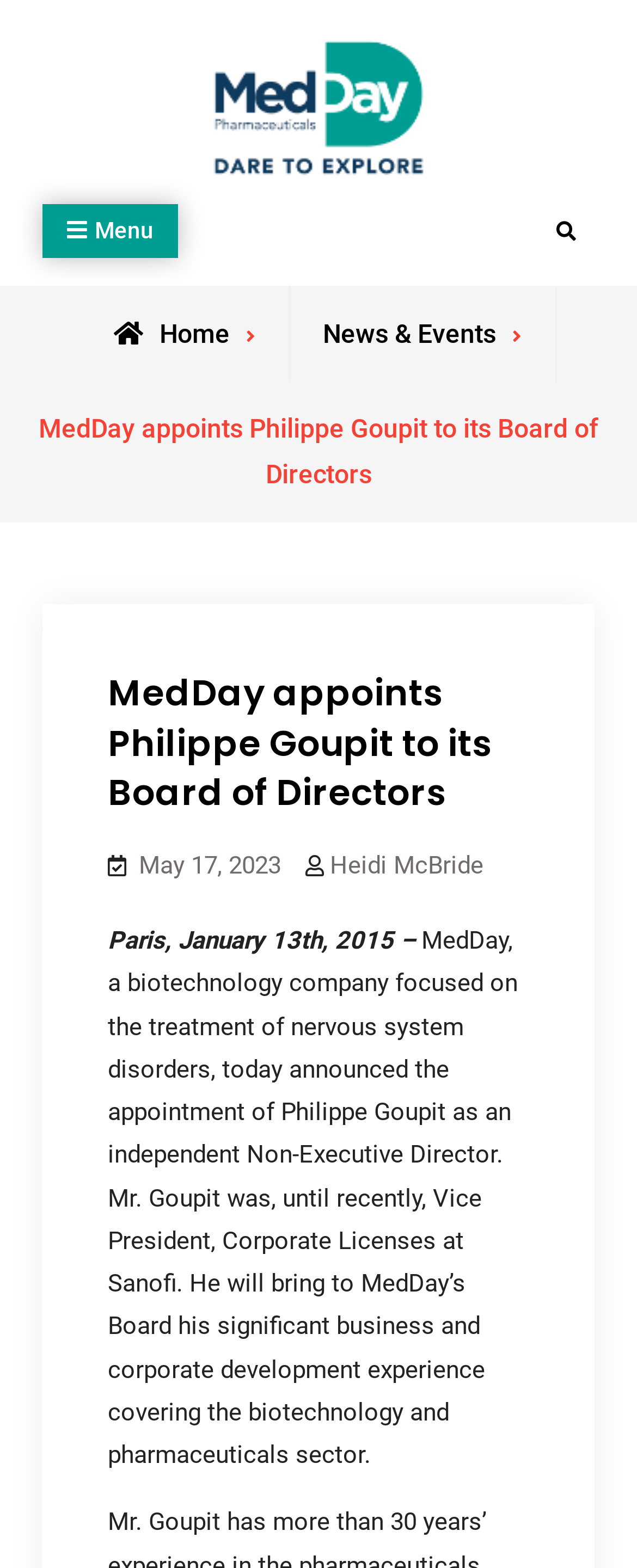Determine the bounding box coordinates of the element that should be clicked to execute the following command: "go to News & Events page".

[0.506, 0.203, 0.778, 0.223]